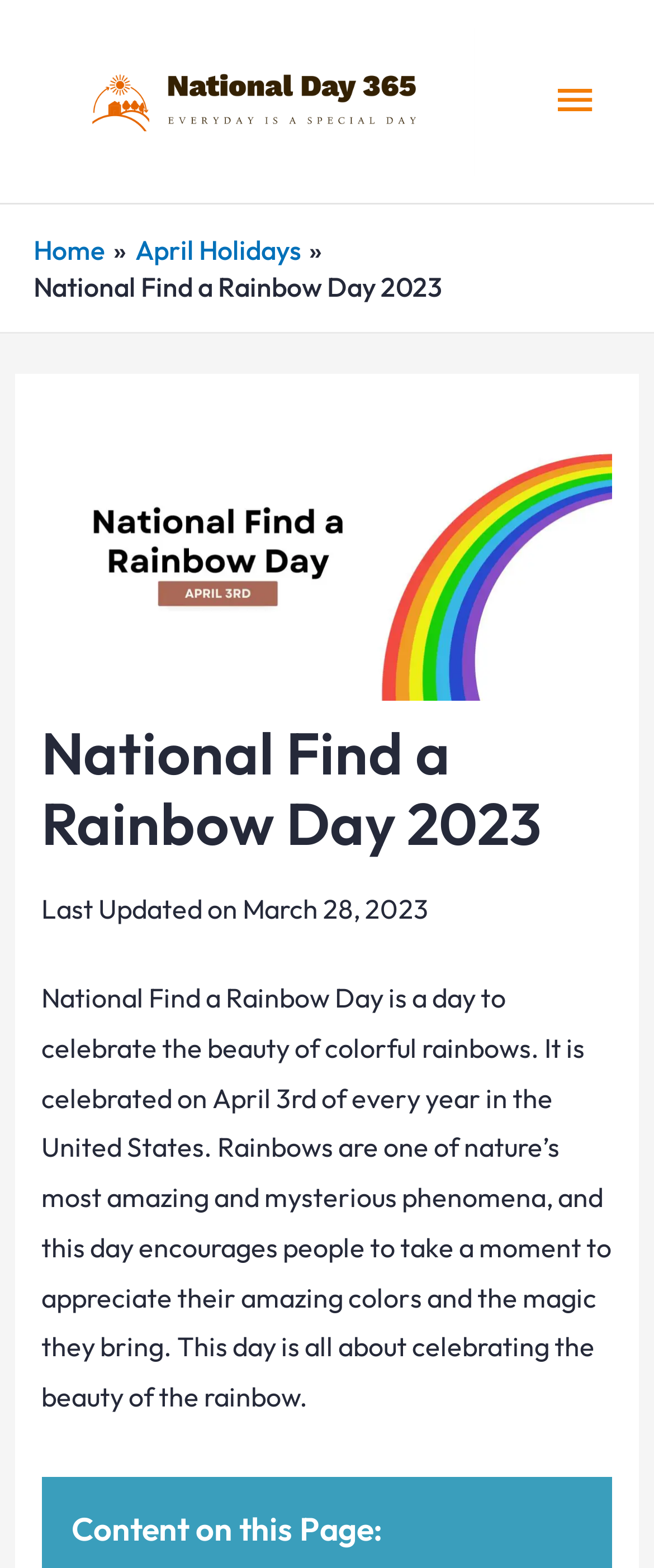What is the name of the calendar featured on the webpage?
Please describe in detail the information shown in the image to answer the question.

I found the answer by looking at the link and image on the top of the webpage, which both have the text 'National Day Calendar 2024'.